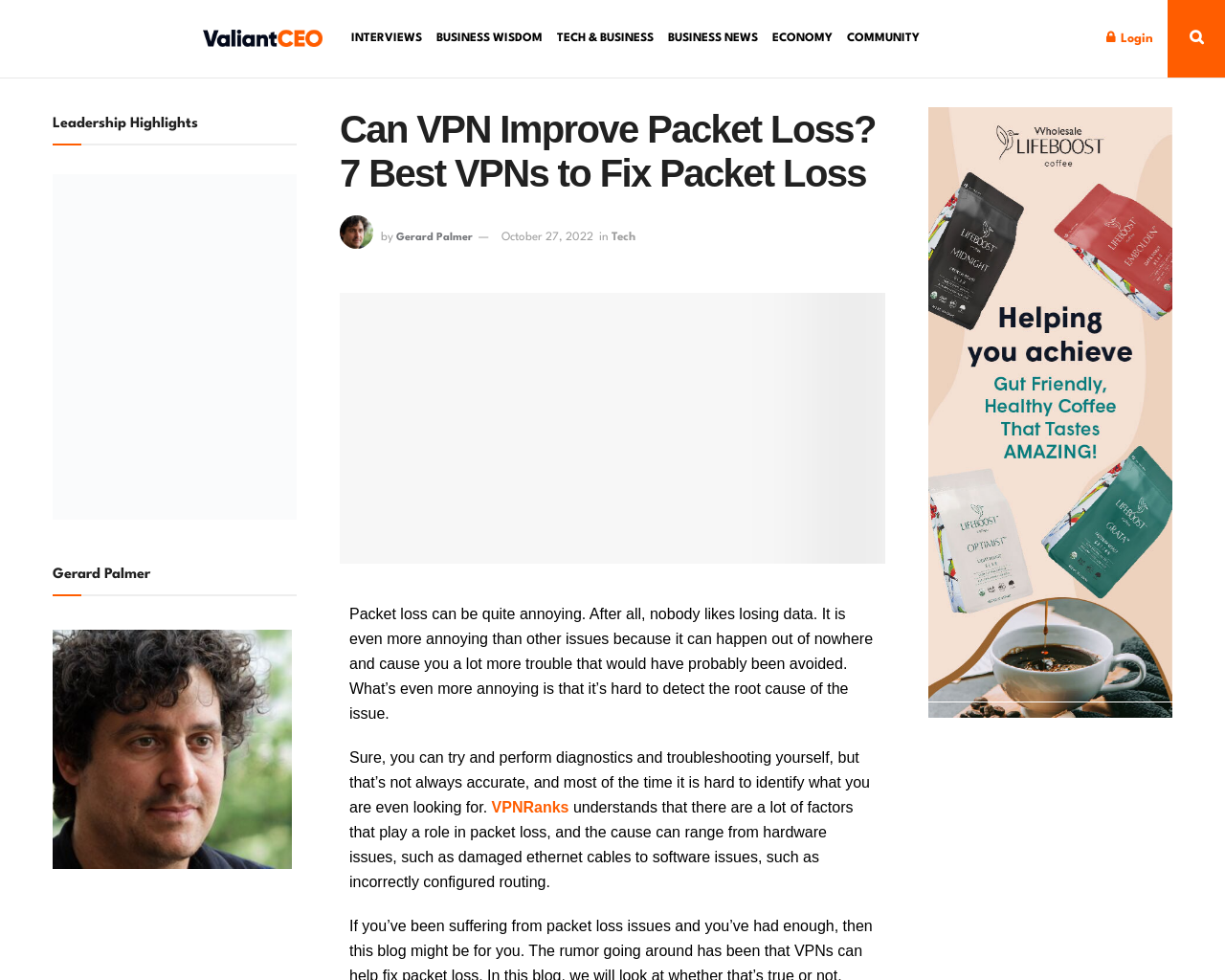Please determine the bounding box coordinates of the element to click on in order to accomplish the following task: "Visit the VPNRanks website". Ensure the coordinates are four float numbers ranging from 0 to 1, i.e., [left, top, right, bottom].

[0.277, 0.299, 0.723, 0.575]